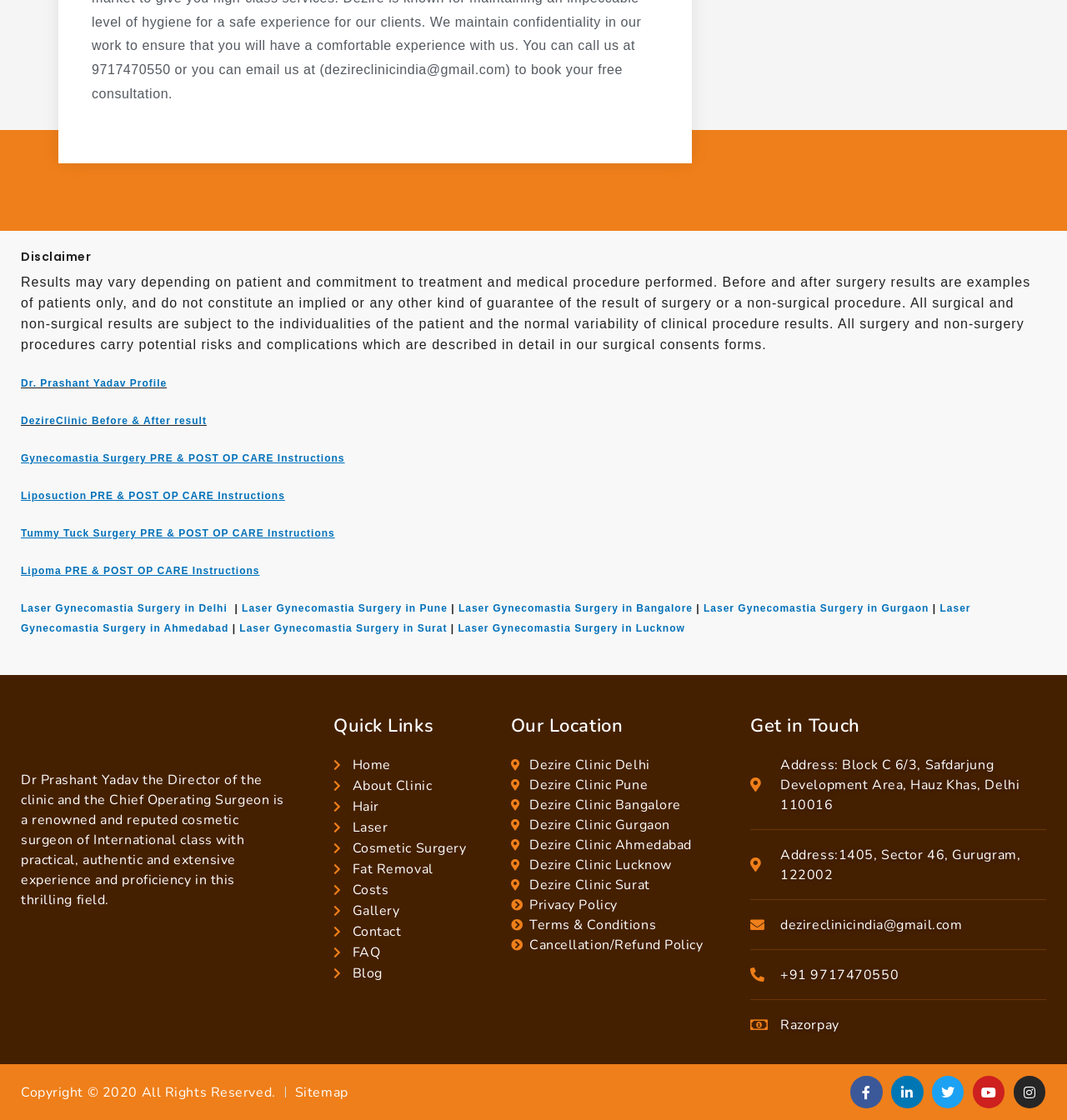What is the disclaimer about?
Answer the question with a thorough and detailed explanation.

The disclaimer is about the results of surgery or non-surgical procedures, stating that they may vary depending on patient and commitment to treatment, and do not constitute an implied or any other kind of guarantee of the result.